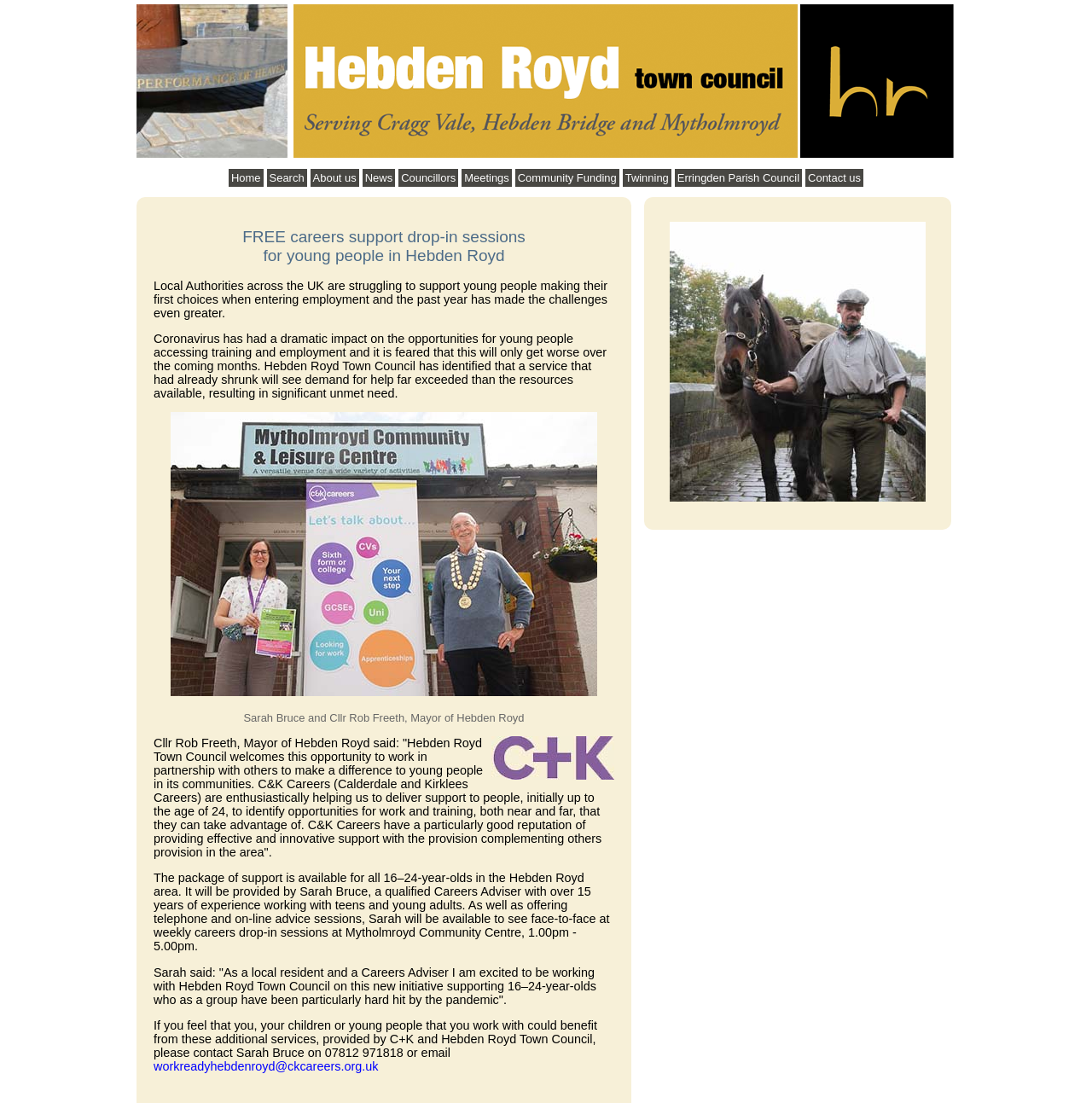What is the location of the weekly careers drop-in sessions?
Please provide a single word or phrase answer based on the image.

Mytholmroyd Community Centre